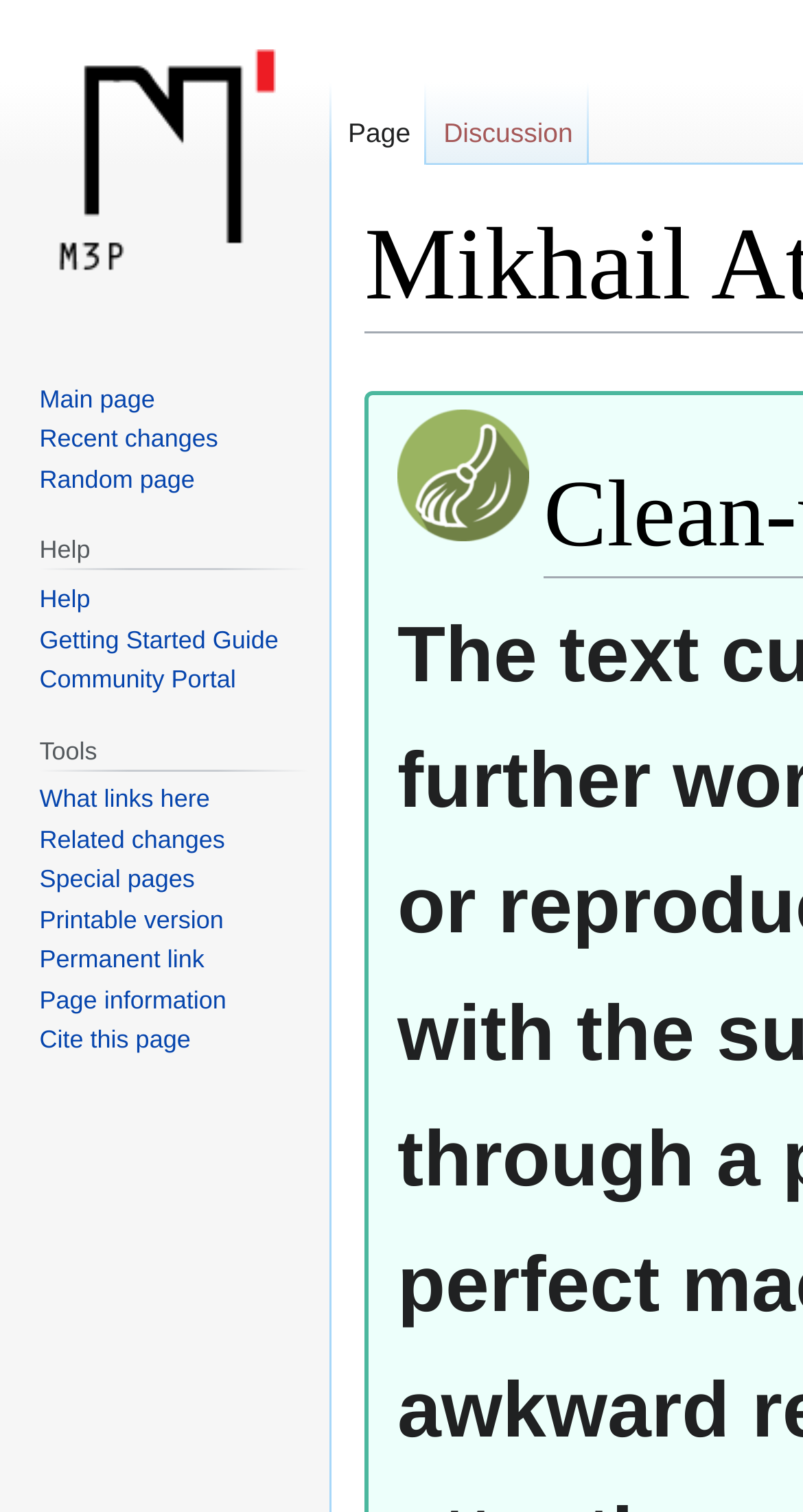Find the coordinates for the bounding box of the element with this description: "title="Visit the main page"".

[0.0, 0.0, 0.41, 0.218]